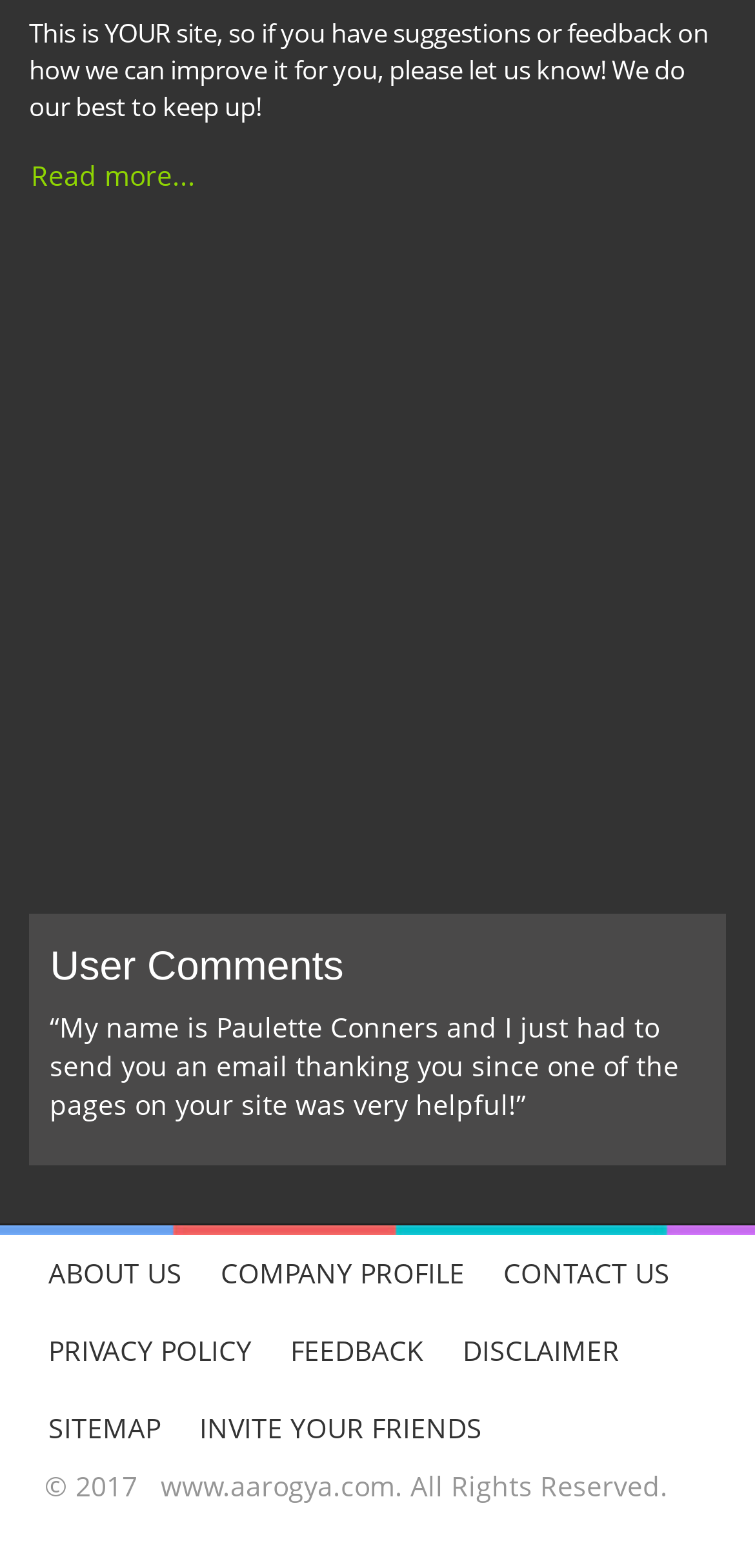Give the bounding box coordinates for the element described by: "Read more...".

[0.038, 0.093, 0.262, 0.132]